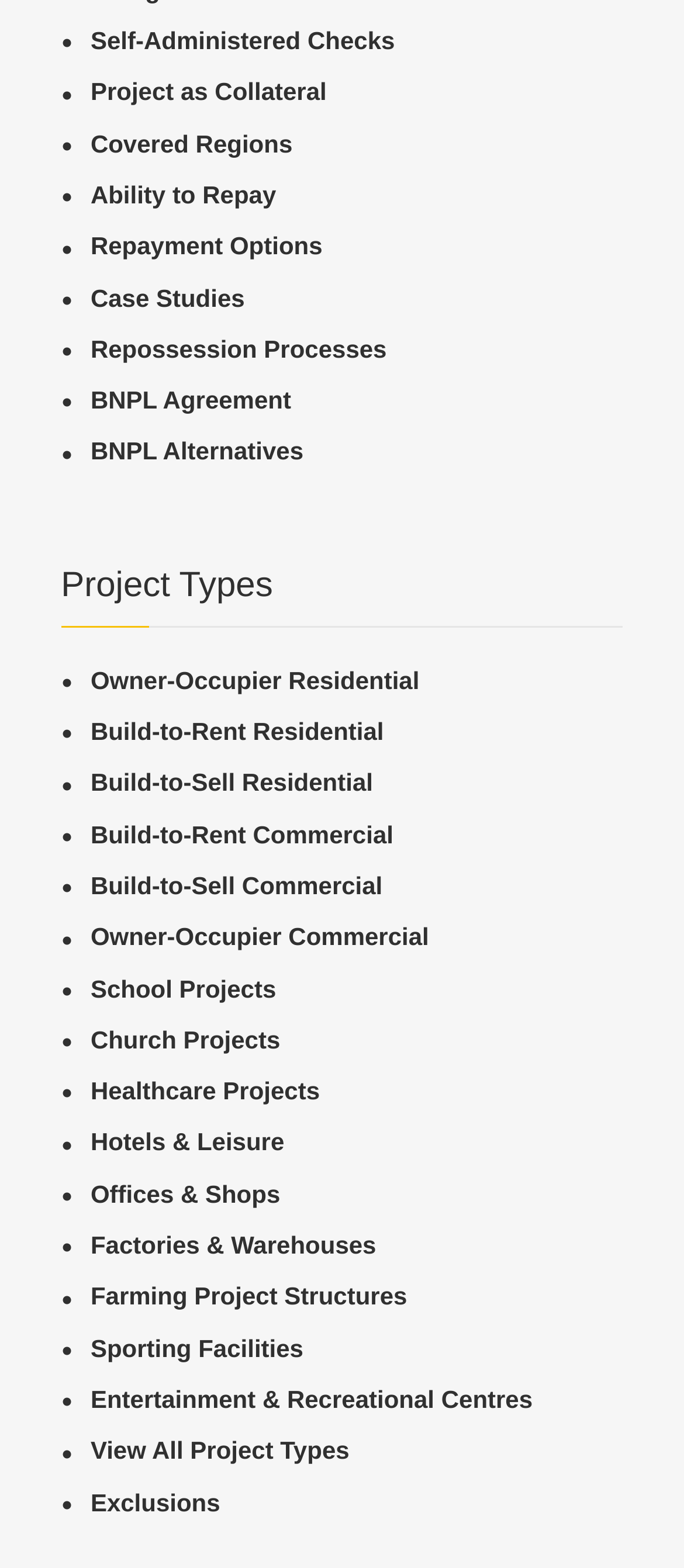Determine the bounding box coordinates of the clickable area required to perform the following instruction: "Check Exclusions". The coordinates should be represented as four float numbers between 0 and 1: [left, top, right, bottom].

[0.089, 0.947, 0.911, 0.97]